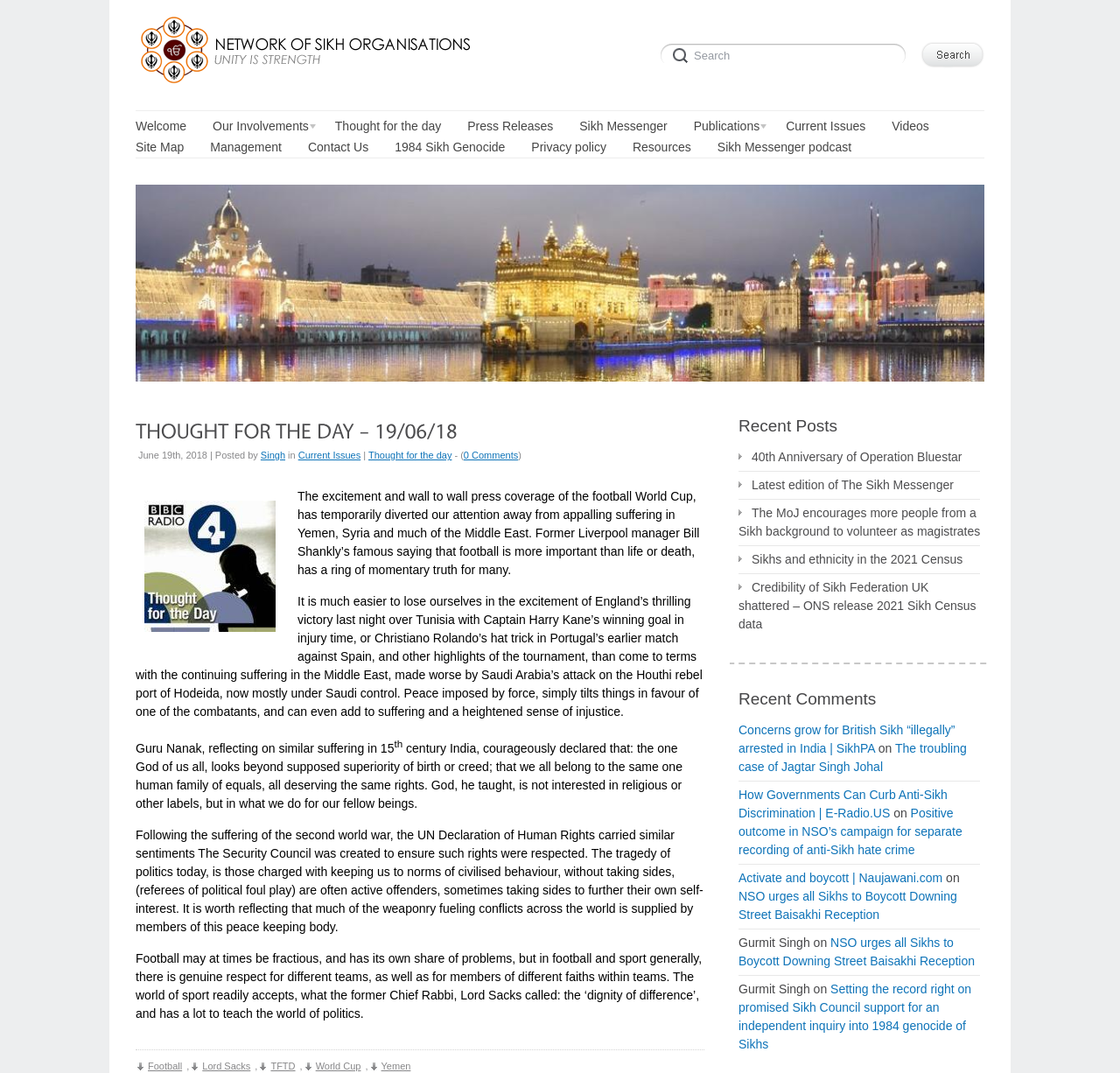Can you pinpoint the bounding box coordinates for the clickable element required for this instruction: "Read the thought for the day"? The coordinates should be four float numbers between 0 and 1, i.e., [left, top, right, bottom].

[0.121, 0.387, 0.629, 0.415]